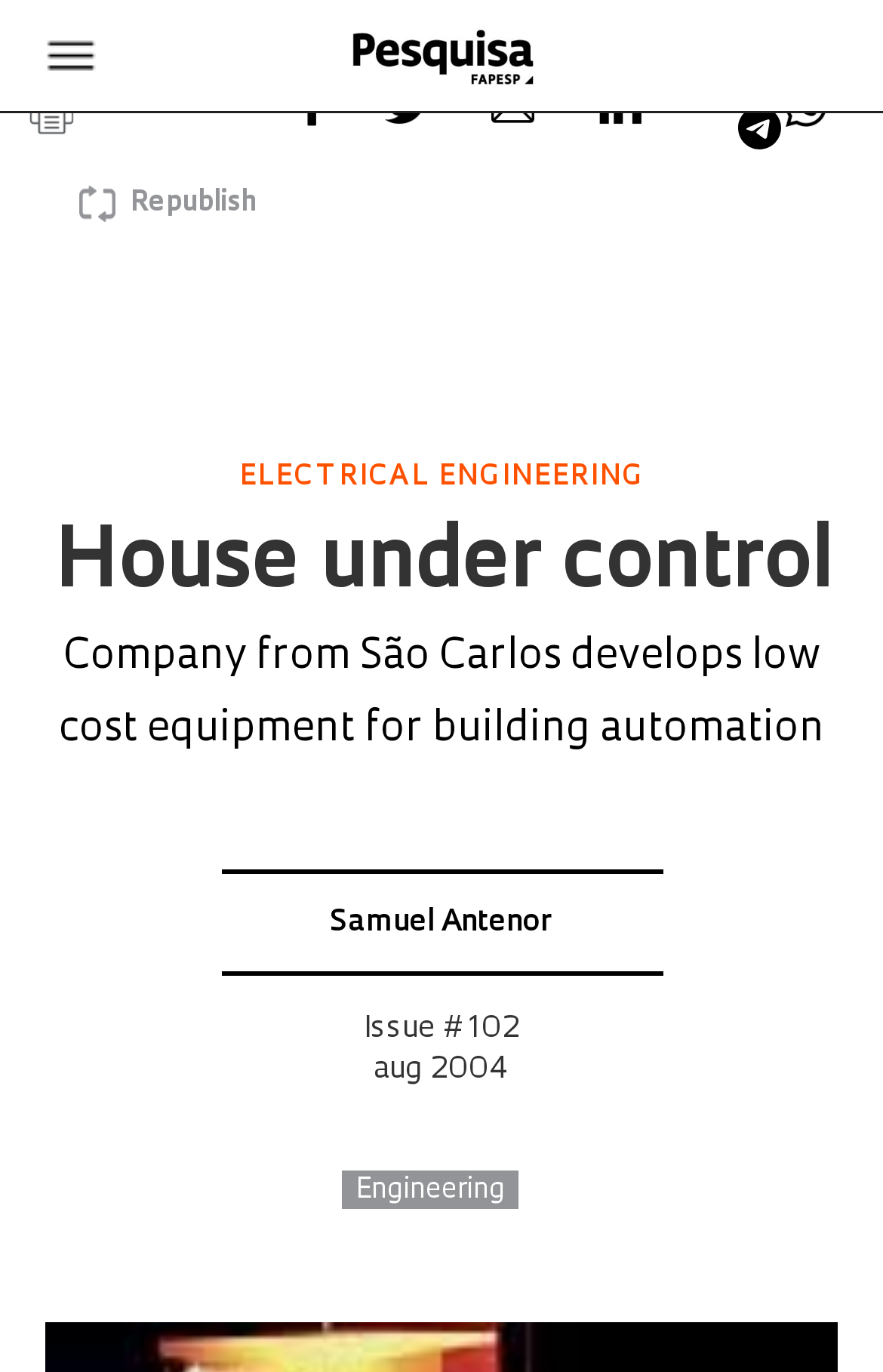Answer the following query concisely with a single word or phrase:
What is the issue number of the magazine?

#102